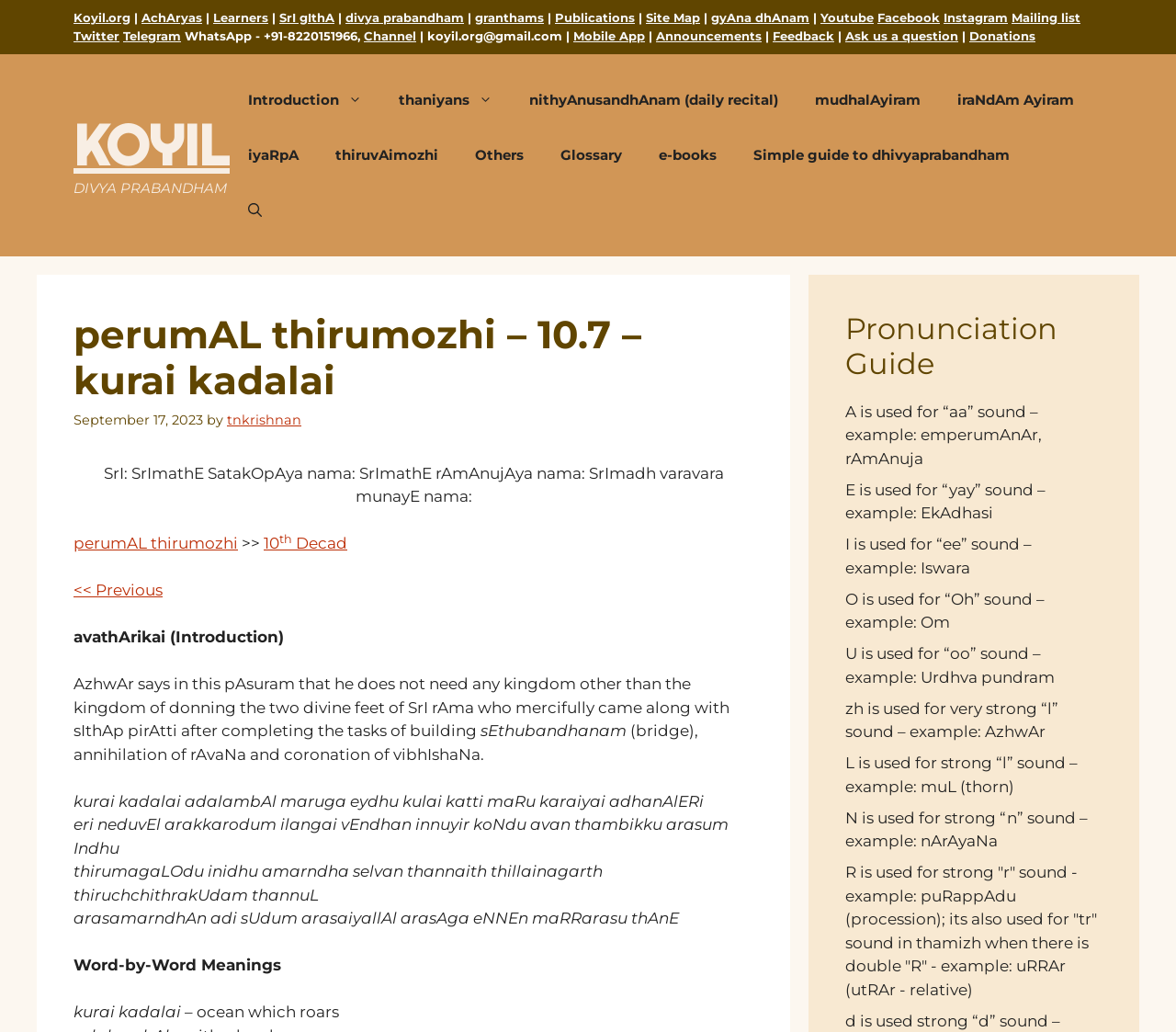What is the title of the current page?
Please provide a comprehensive answer based on the information in the image.

The title of the current page is mentioned at the top of the webpage, which is 'perumAL thirumozhi – 10.7 – kurai kadalai – KOYIL'.